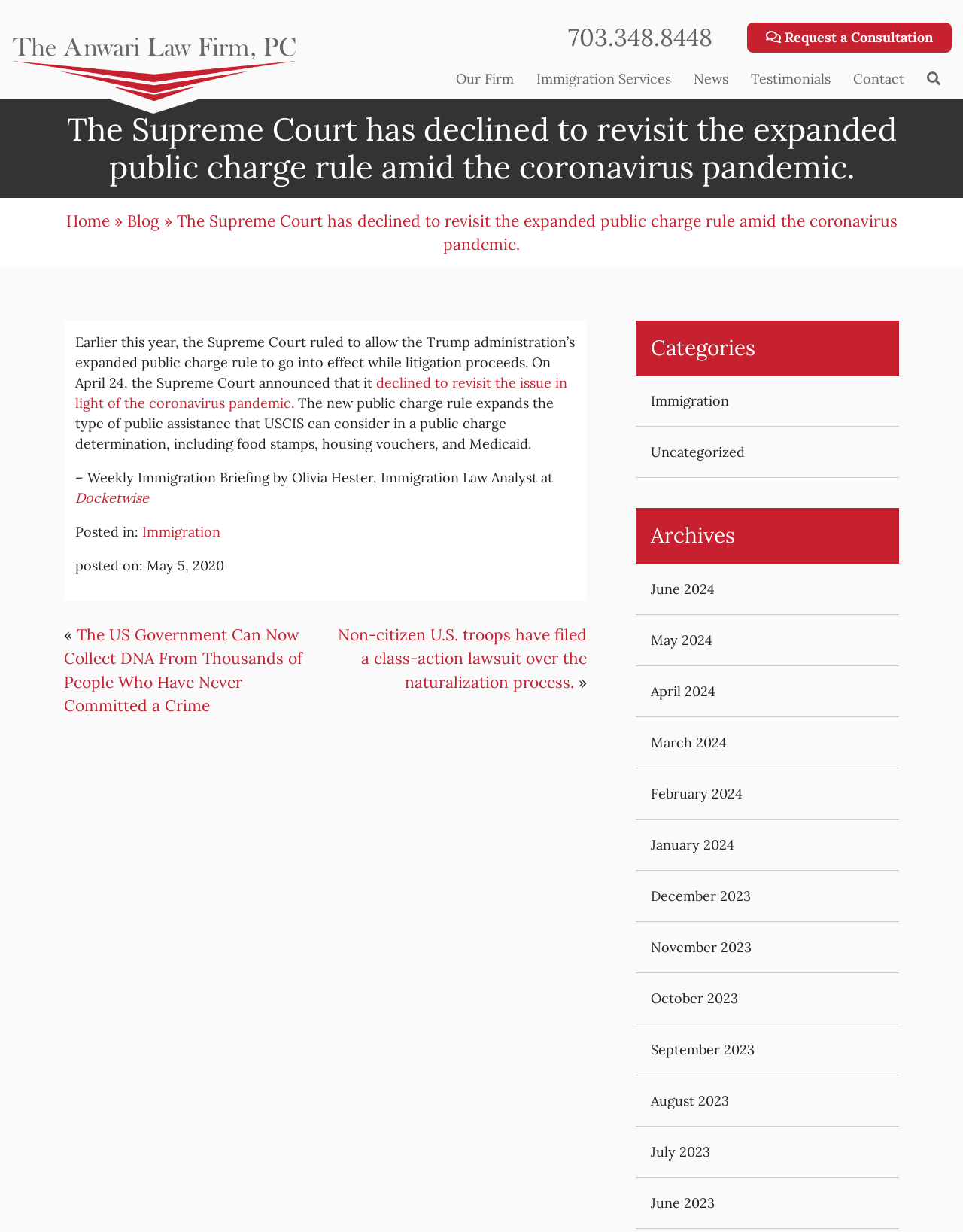What is the date of the article?
Using the image as a reference, answer with just one word or a short phrase.

May 5, 2020